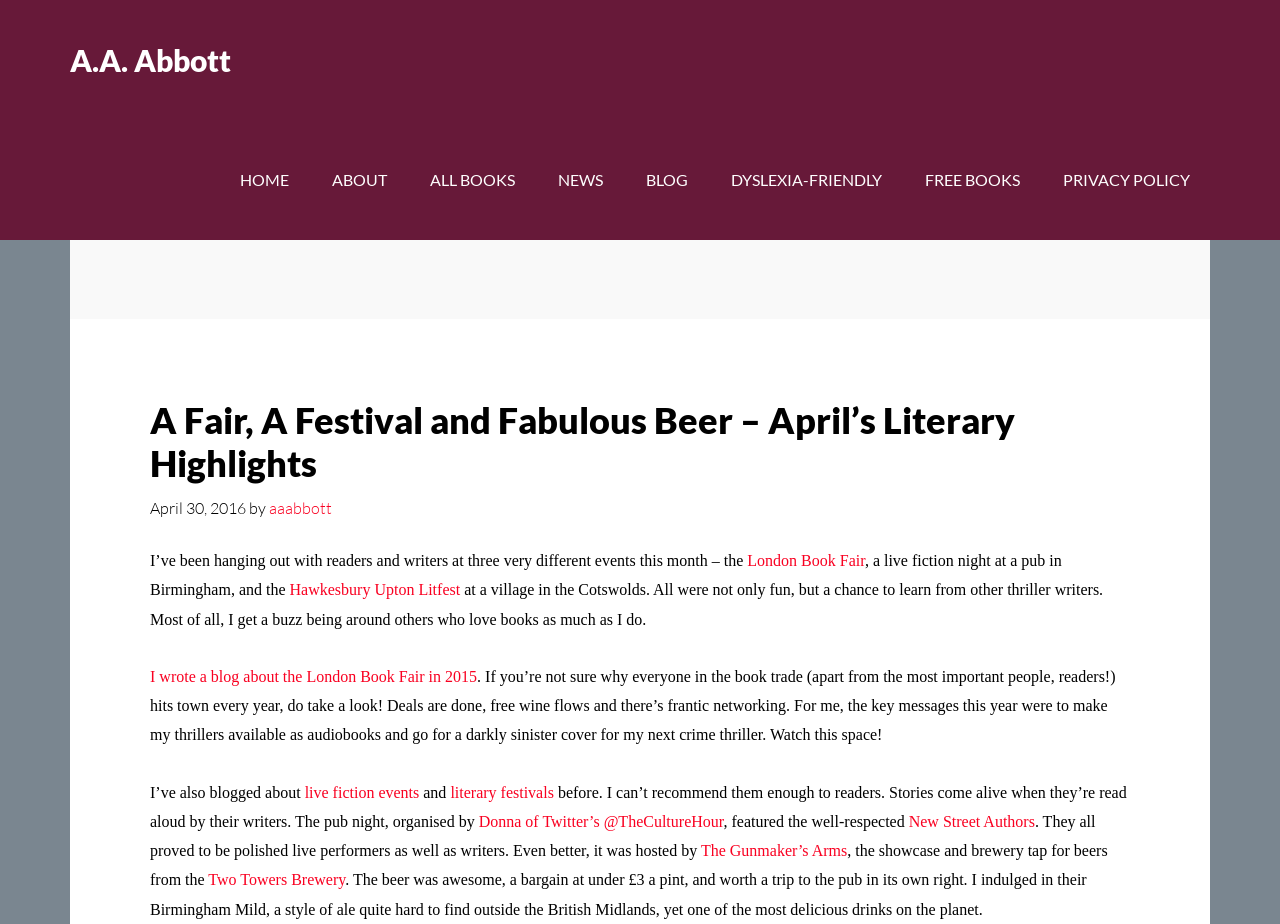Could you indicate the bounding box coordinates of the region to click in order to complete this instruction: "Click on the 'HOME' link".

[0.172, 0.13, 0.241, 0.26]